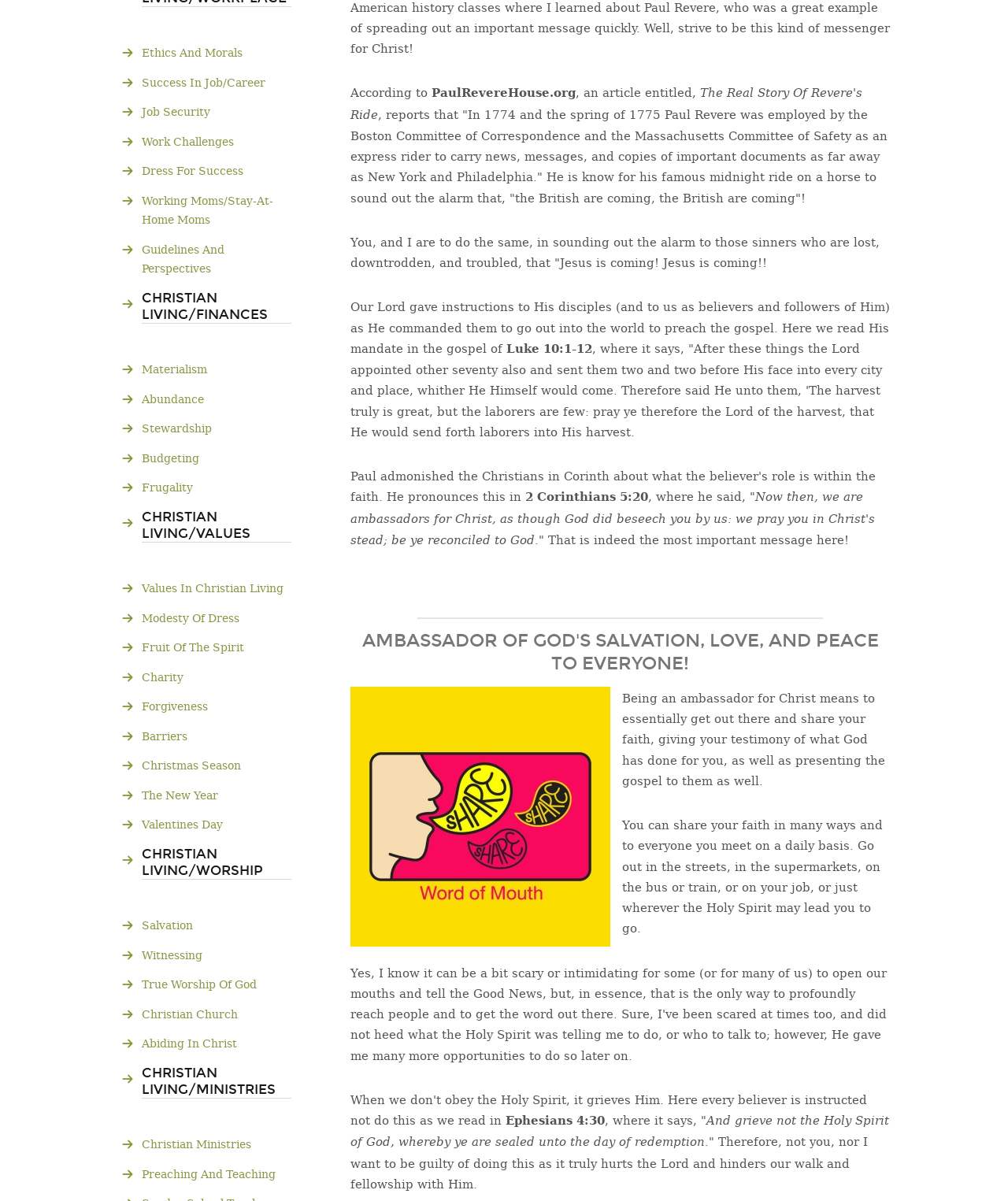Extract the bounding box coordinates for the UI element described as: "Charity".

[0.141, 0.552, 0.289, 0.575]